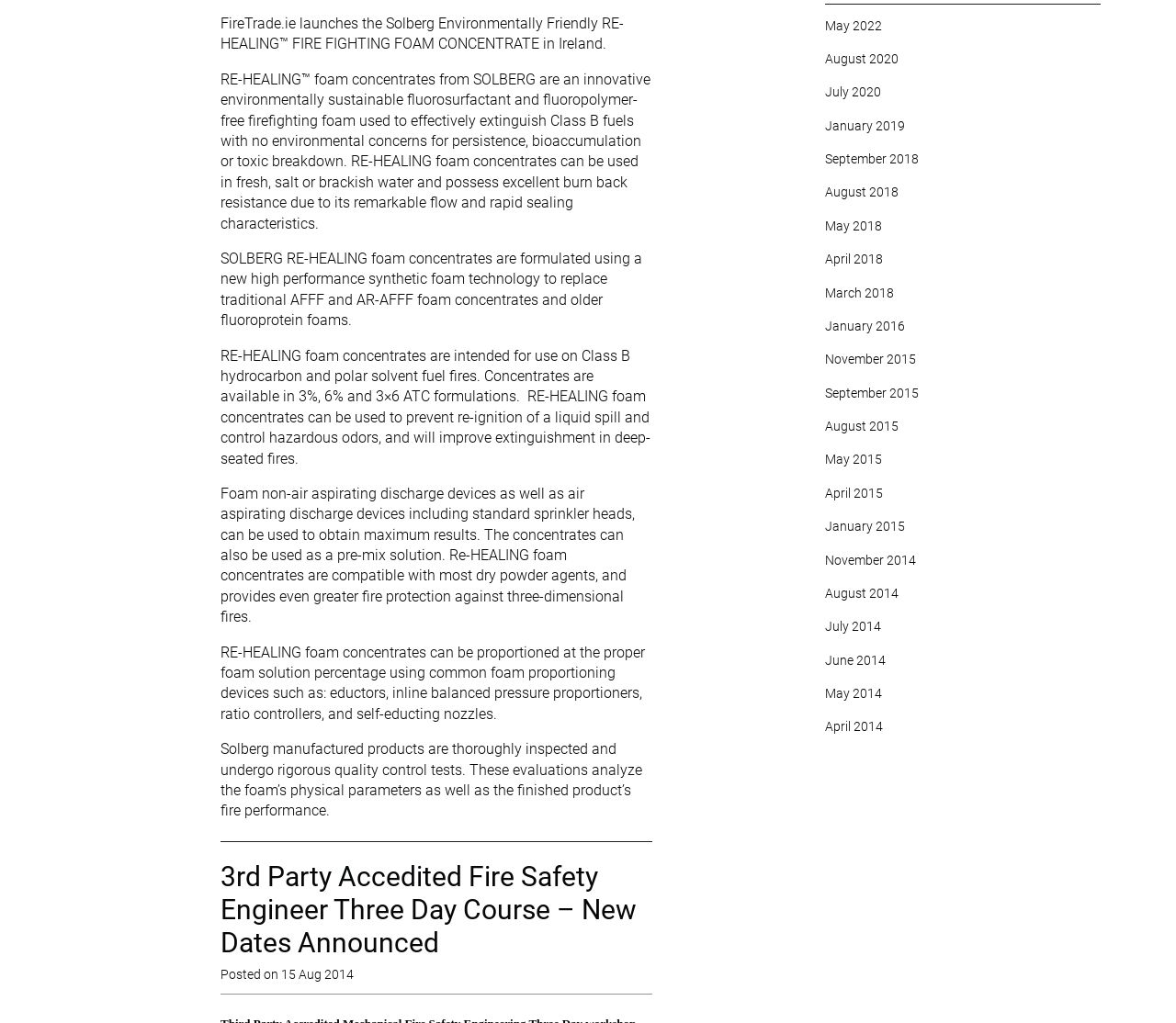Using the provided element description, identify the bounding box coordinates as (top-left x, top-left y, bottom-right x, bottom-right y). Ensure all values are between 0 and 1. Description: January 2019

[0.702, 0.115, 0.77, 0.13]